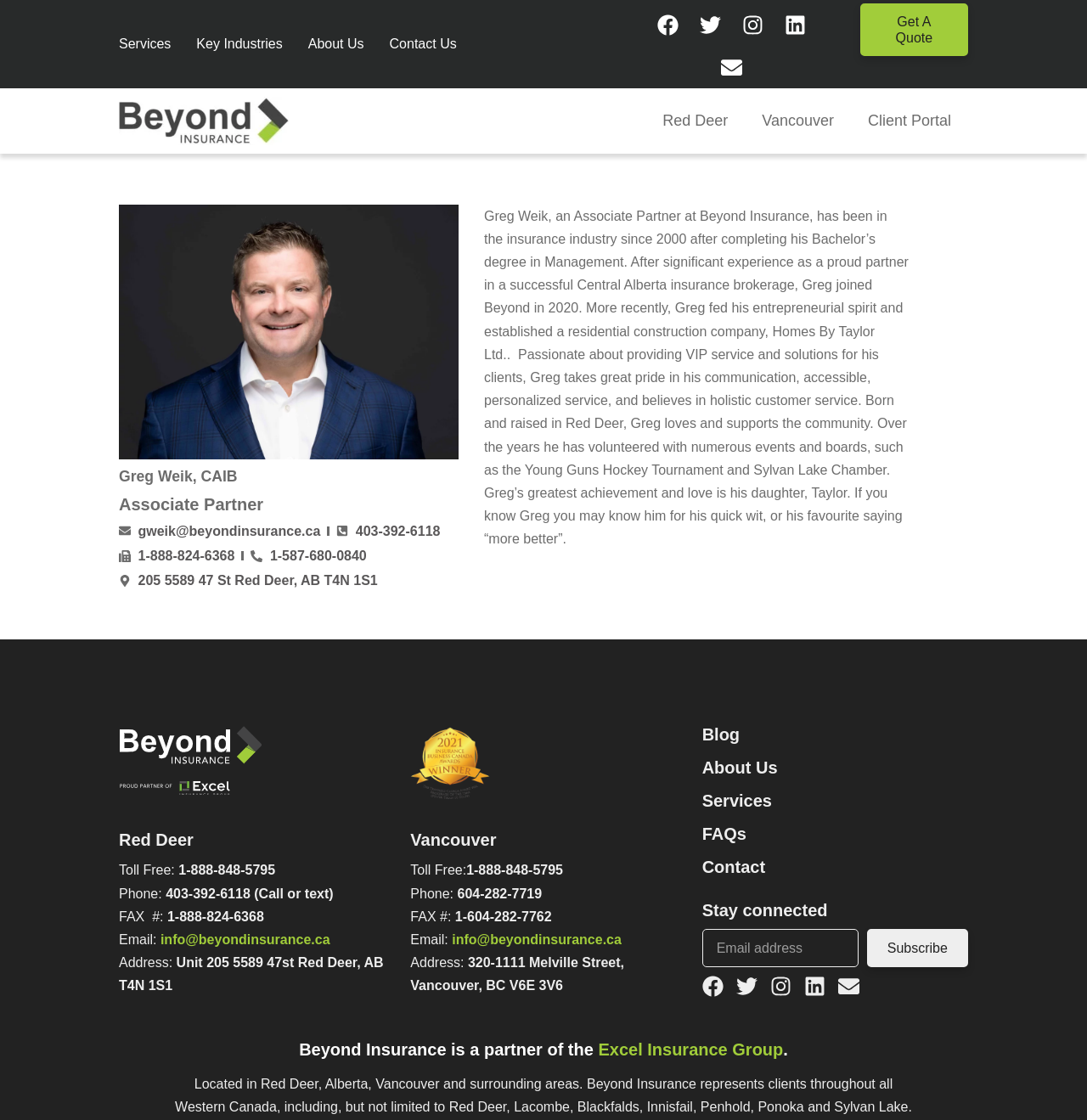Find the bounding box coordinates for the UI element that matches this description: "About Us".

[0.646, 0.677, 0.891, 0.695]